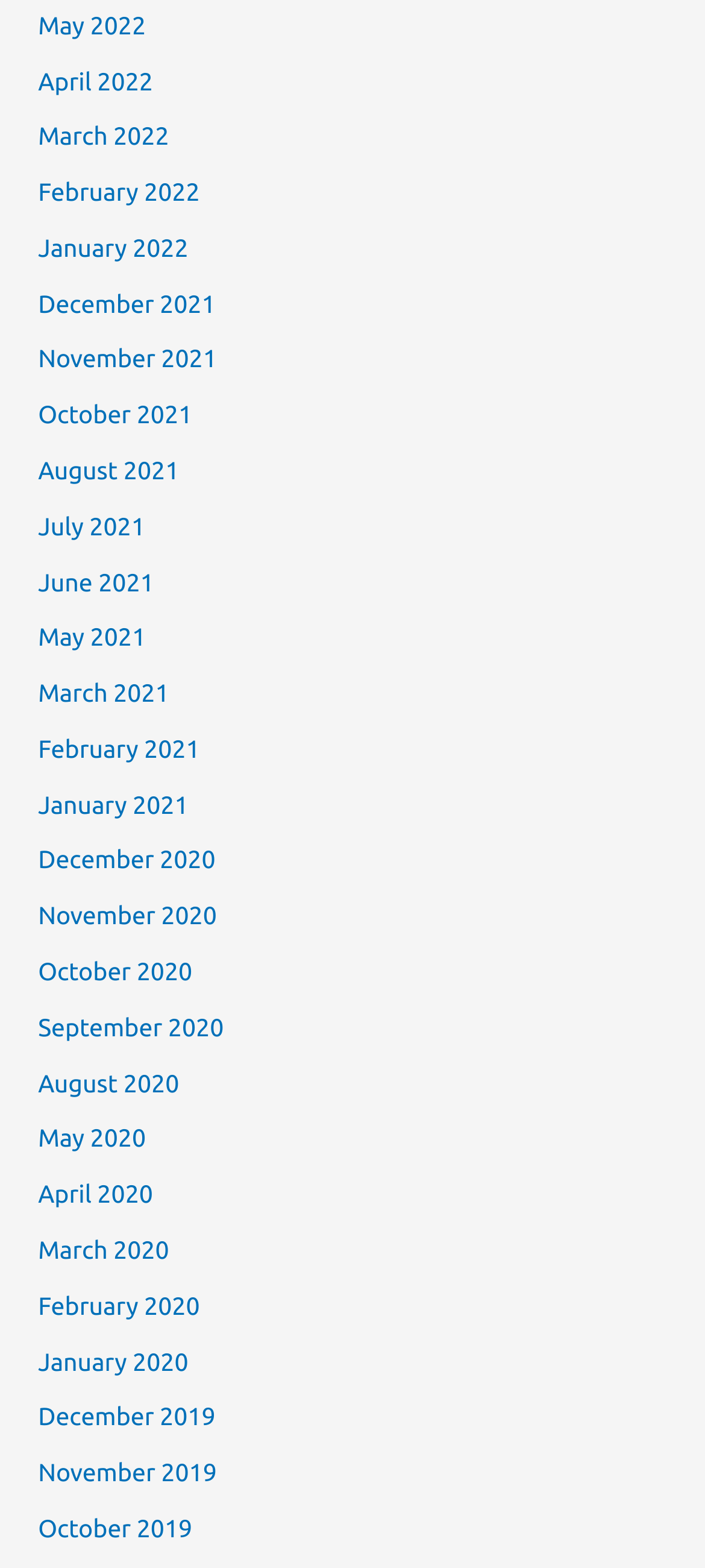Find the bounding box coordinates for the element that must be clicked to complete the instruction: "View May 2022". The coordinates should be four float numbers between 0 and 1, indicated as [left, top, right, bottom].

[0.054, 0.007, 0.207, 0.025]